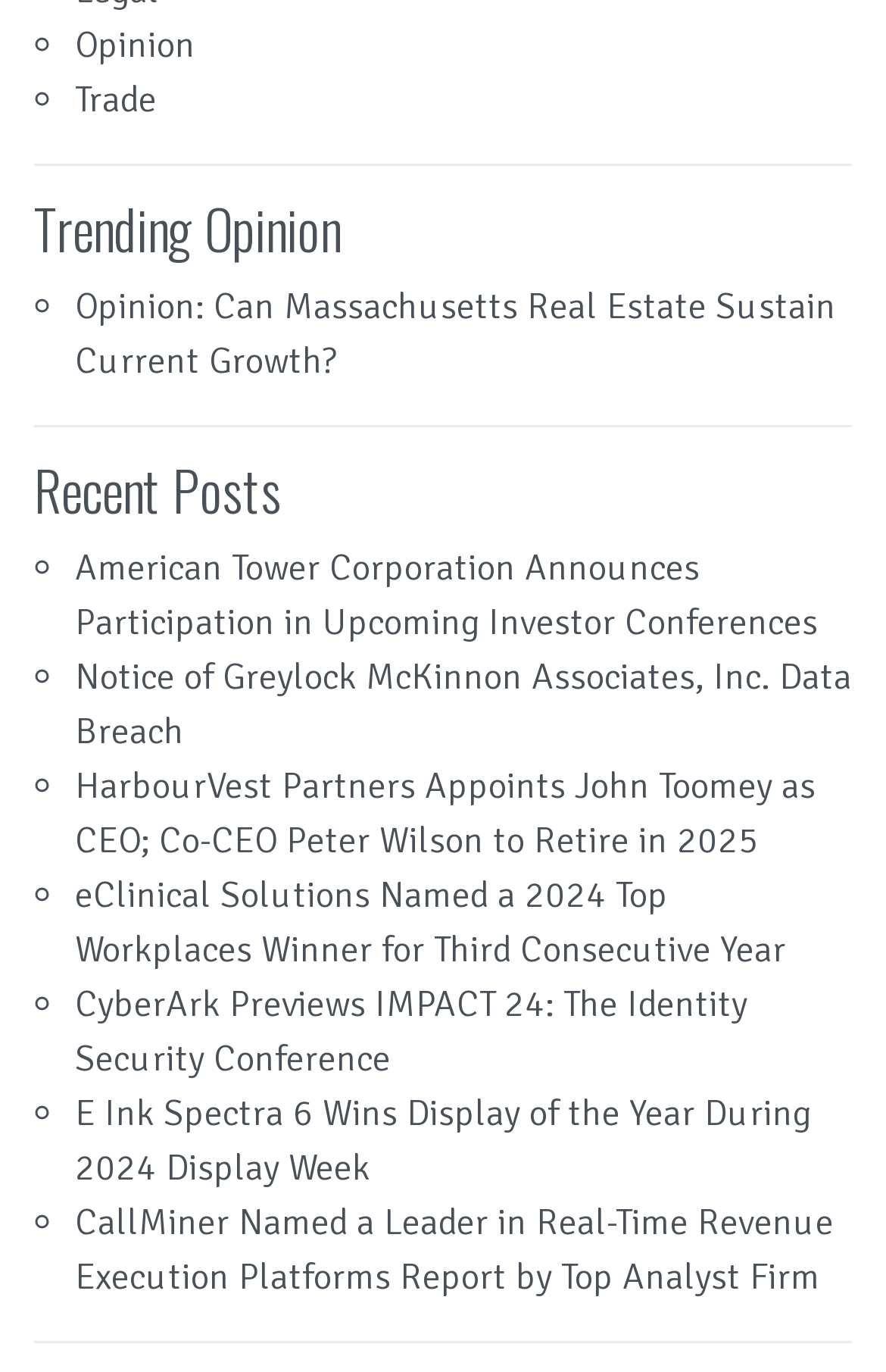Can you identify the bounding box coordinates of the clickable region needed to carry out this instruction: 'Read about Massachusetts Real Estate Growth'? The coordinates should be four float numbers within the range of 0 to 1, stated as [left, top, right, bottom].

[0.085, 0.206, 0.944, 0.279]